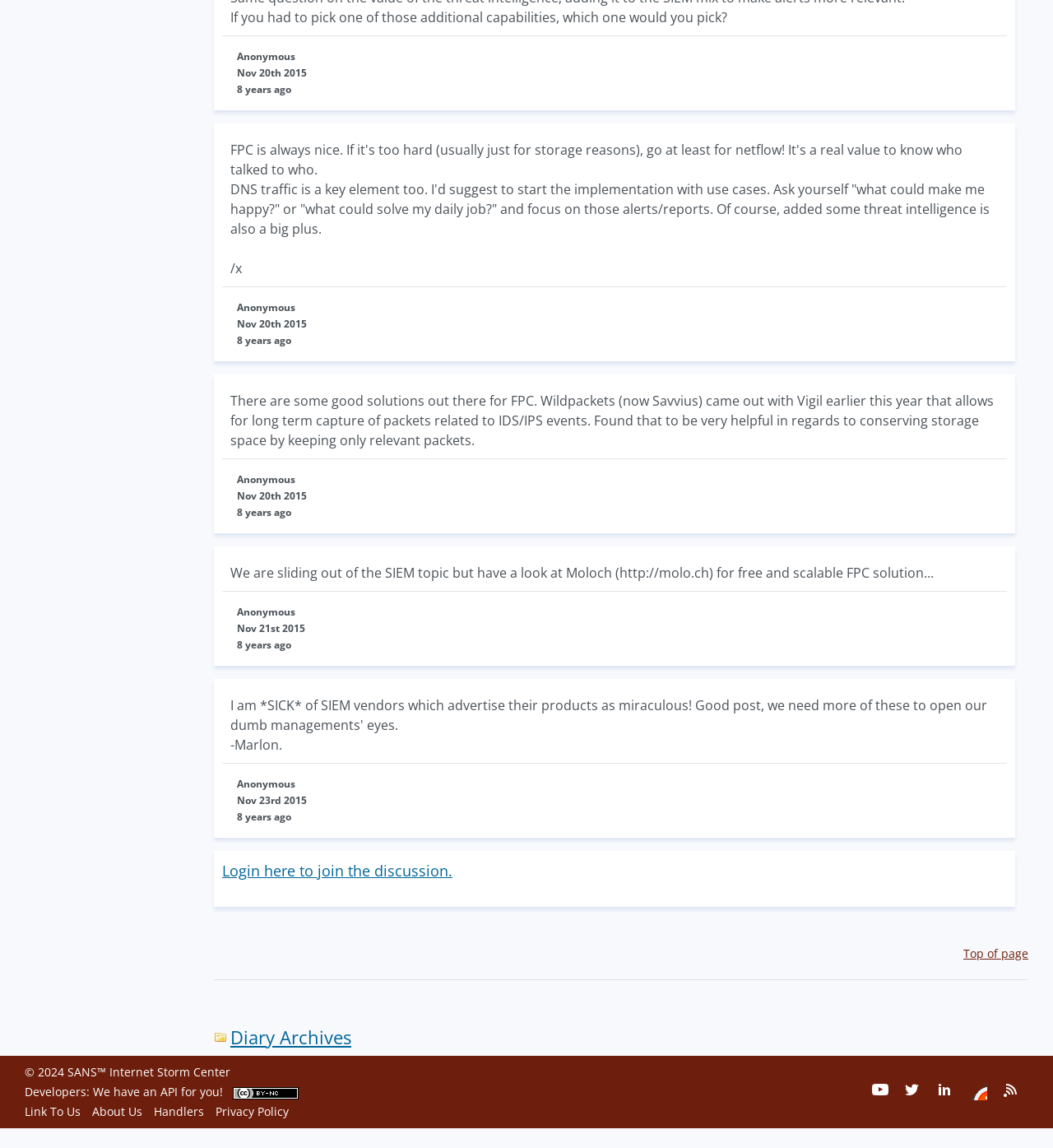Please find the bounding box coordinates of the element's region to be clicked to carry out this instruction: "View 'API'".

[0.152, 0.944, 0.169, 0.958]